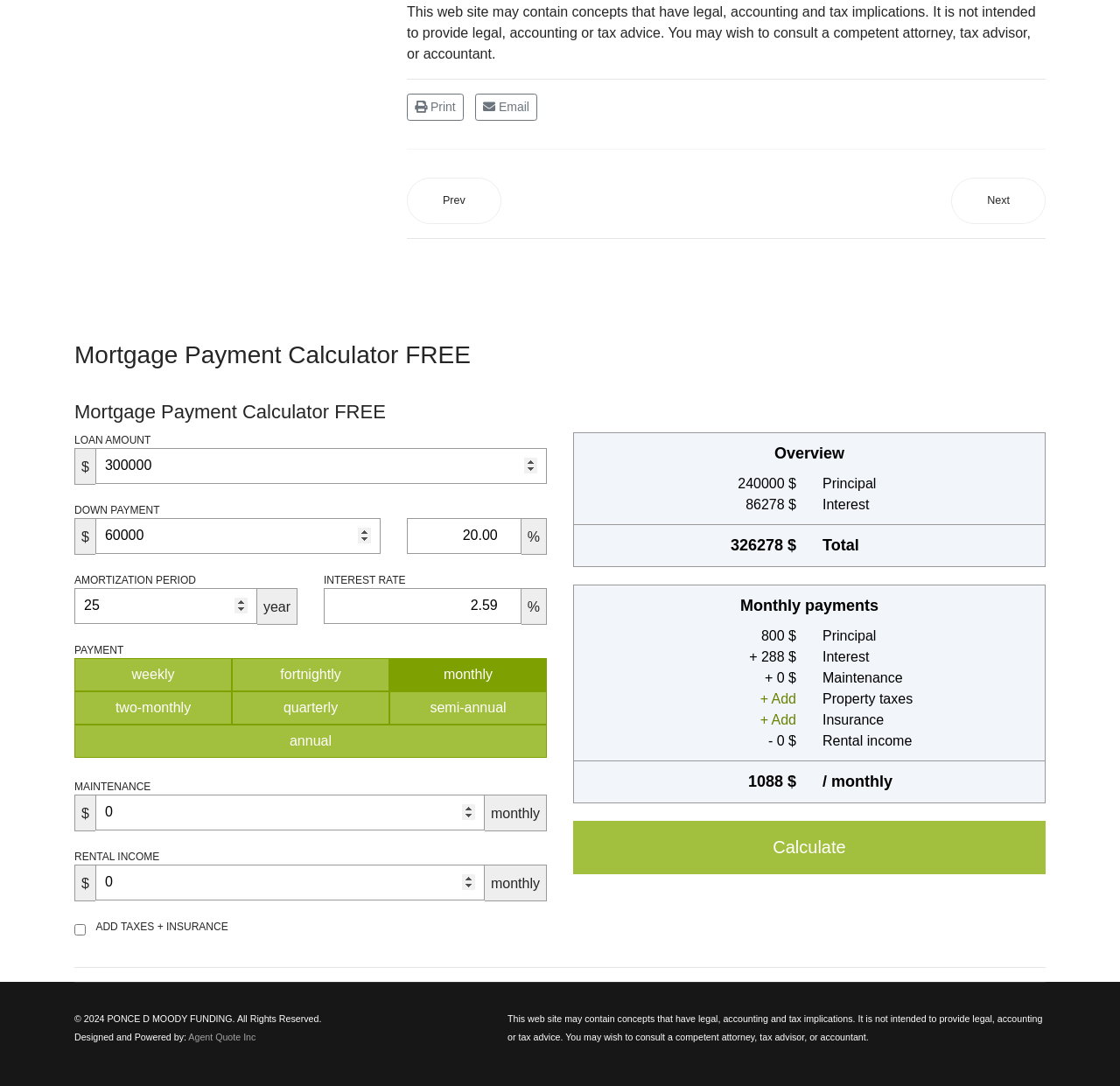Could you specify the bounding box coordinates for the clickable section to complete the following instruction: "Enter down payment"?

[0.094, 0.486, 0.128, 0.5]